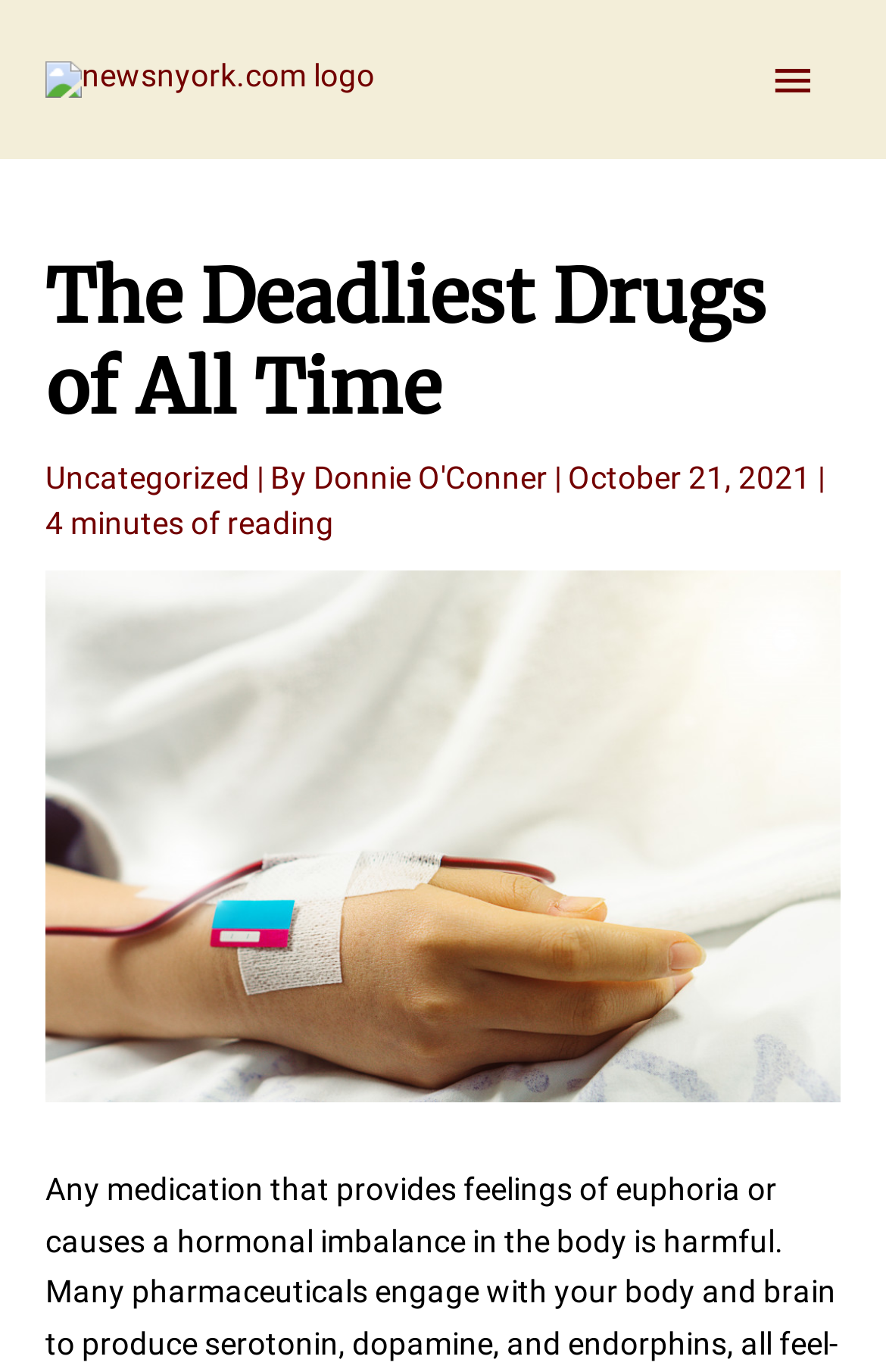Generate a thorough caption that explains the contents of the webpage.

The webpage is about the deadliest prescription drugs, with a logo of "newsnyork.com" at the top left corner. Below the logo, there is a main menu button on the top right corner. 

The main content of the webpage is headed by "The Deadliest Drugs of All Time", which is a prominent heading at the top center of the page. Underneath the heading, there is a category label "Uncategorized" on the left, followed by the author's name "Donnie O'Conner" and the publication date "October 21, 2021" on the right. 

Below the author information, there is a text indicating the reading time, "4 minutes of reading". The main article is accompanied by an image related to hospitalized patients due to drugs, which takes up most of the page's width and is positioned below the article's metadata.